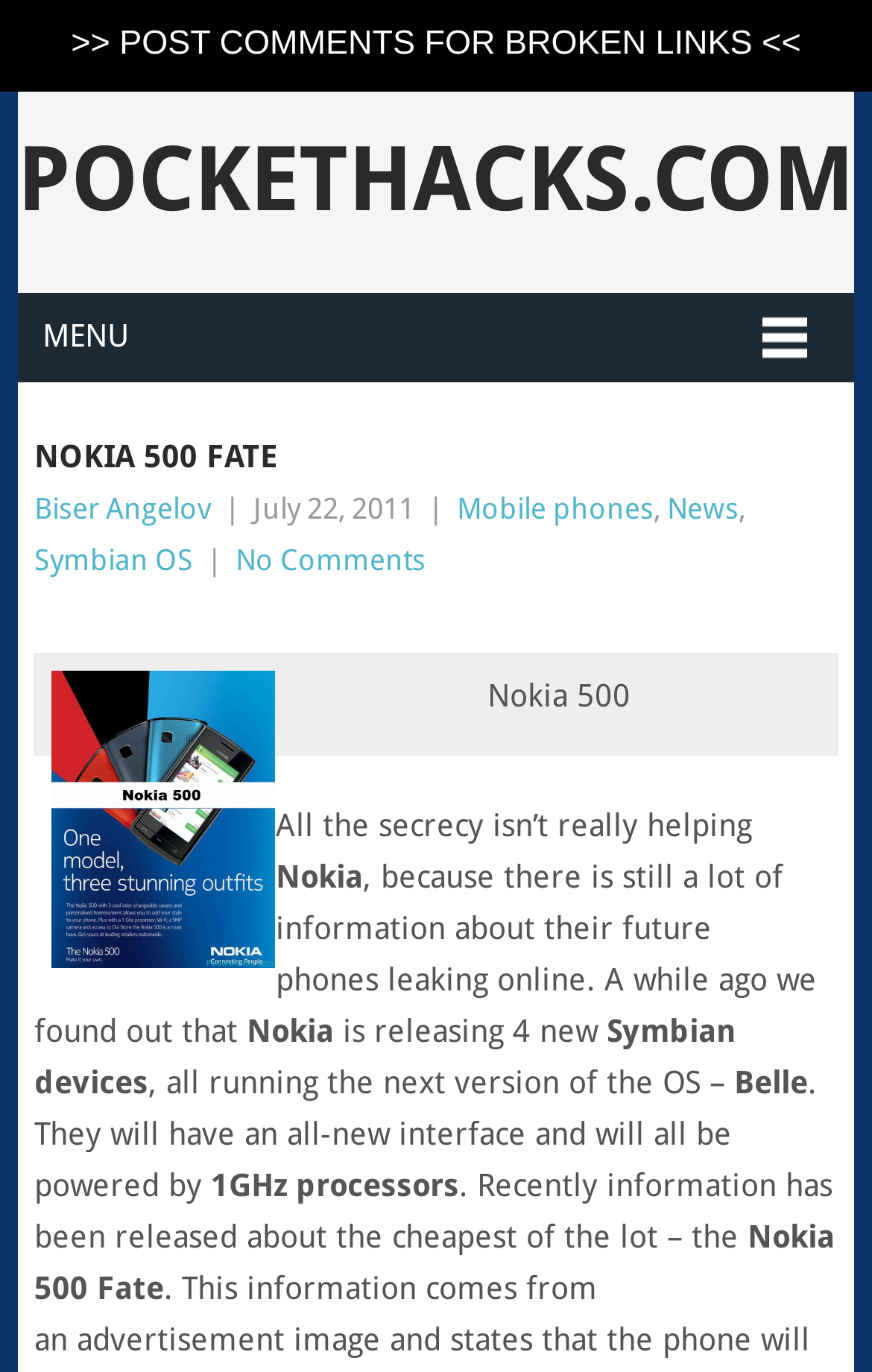Offer a meticulous caption that includes all visible features of the webpage.

The webpage is about Nokia 500 Fate, a mobile phone. At the top, there is a call-to-action to post comments for broken links. Below that, the website's title "POCKETHACKS.COM" is displayed prominently, with a link to the website's homepage. Next to it, there is a "MENU" link.

The main content of the webpage is divided into two sections. On the left, there is a header section with the title "NOKIA 500 FATE" and information about the author, "Biser Angelov", and the date "July 22, 2011". Below that, there are links to categories such as "Mobile phones", "News", and "Symbian OS".

On the right side of the header section, there is a description list with a single item, which contains an image of the Nokia 500 Fate phone and a link to the phone's details. Below the header section, there is a block of text that discusses Nokia's future phones, including the Nokia 500 Fate, which is one of four new Symbian devices running on the Belle operating system. The text also mentions that the phone will have a new interface and a 1GHz processor.

Throughout the webpage, there are no other images besides the one of the Nokia 500 Fate phone. The layout is organized, with clear headings and concise text, making it easy to read and navigate.